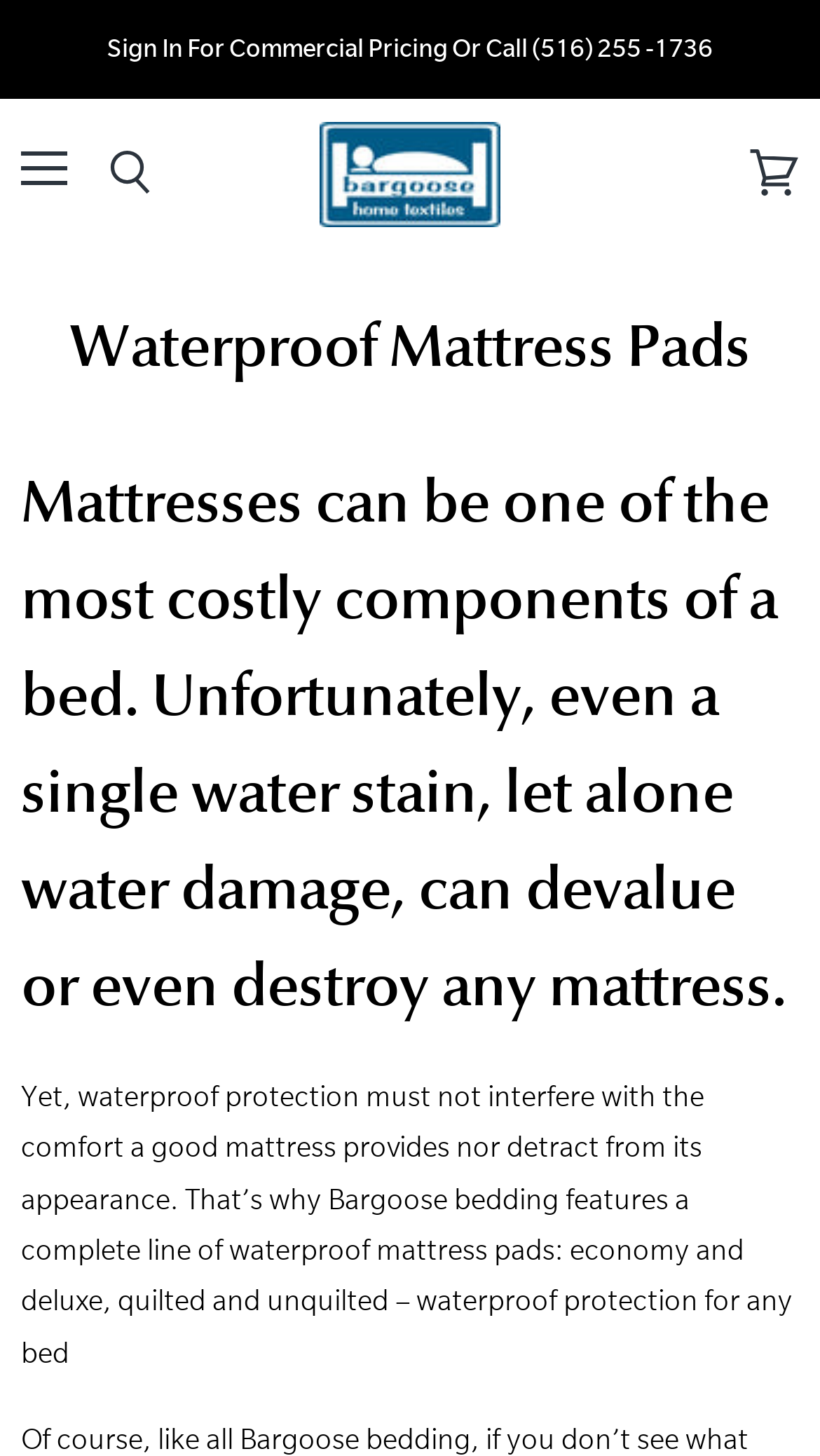Respond to the question below with a single word or phrase:
What is the position of the search button?

Top-right